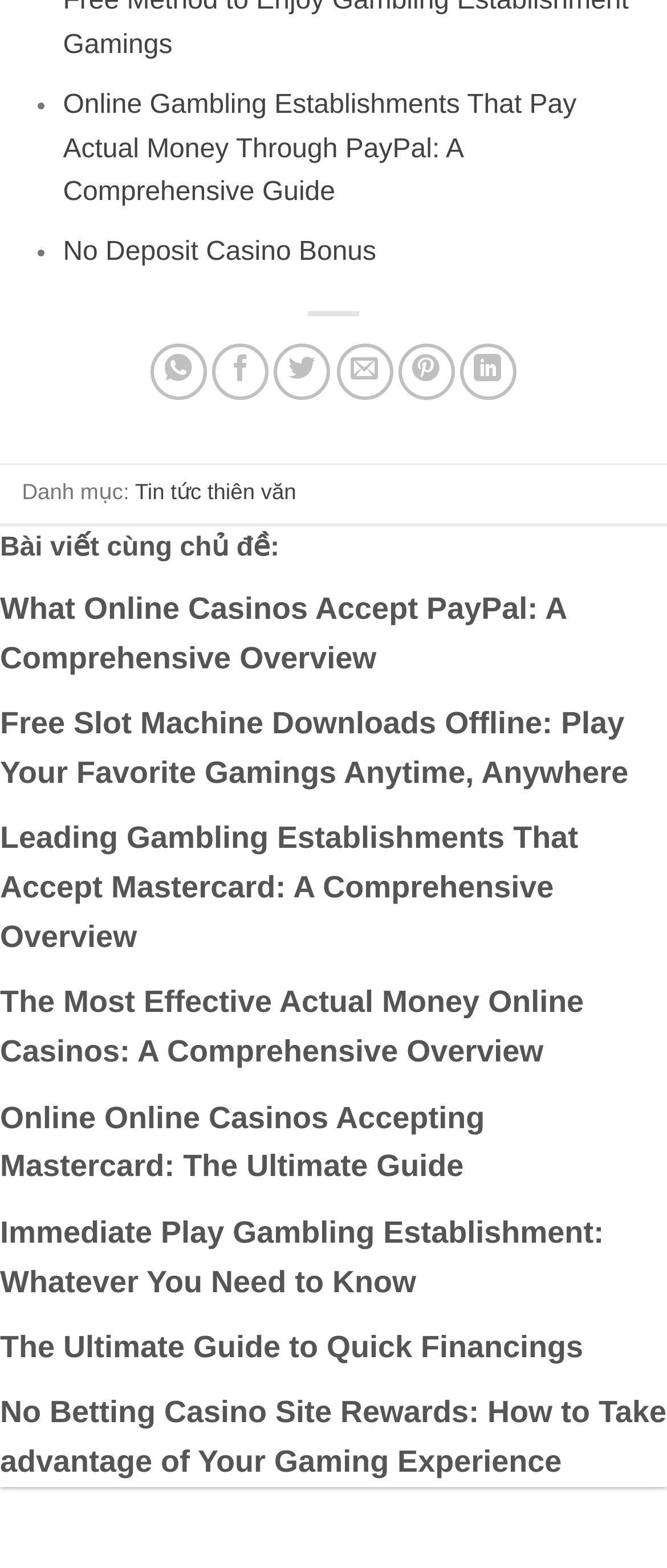Use a single word or phrase to respond to the question:
What is the purpose of the links in the section 'Bài viết cùng chủ đề:'?

Related articles